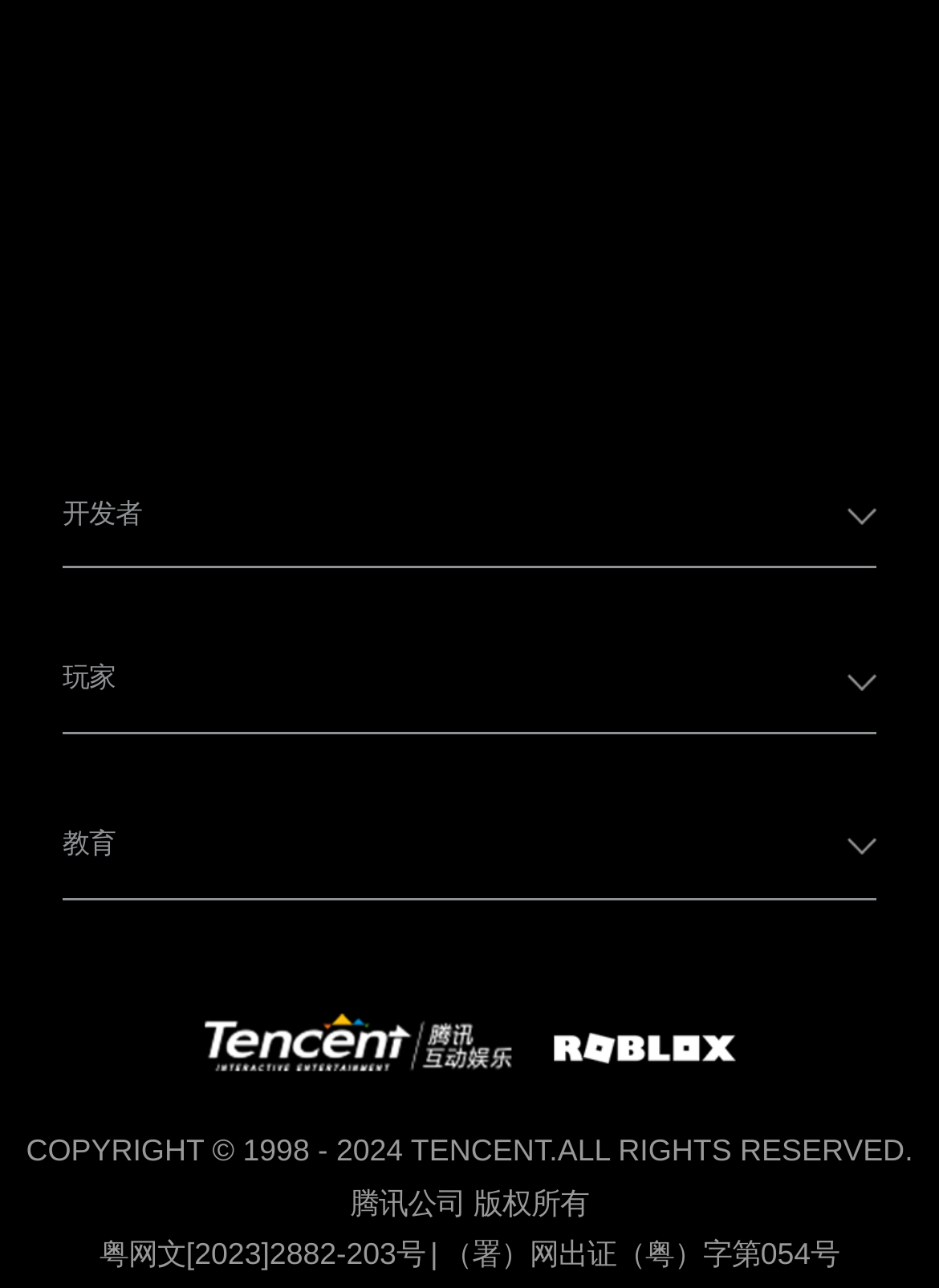How many StaticText elements are there in the contentinfo section?
Look at the image and answer the question using a single word or phrase.

3